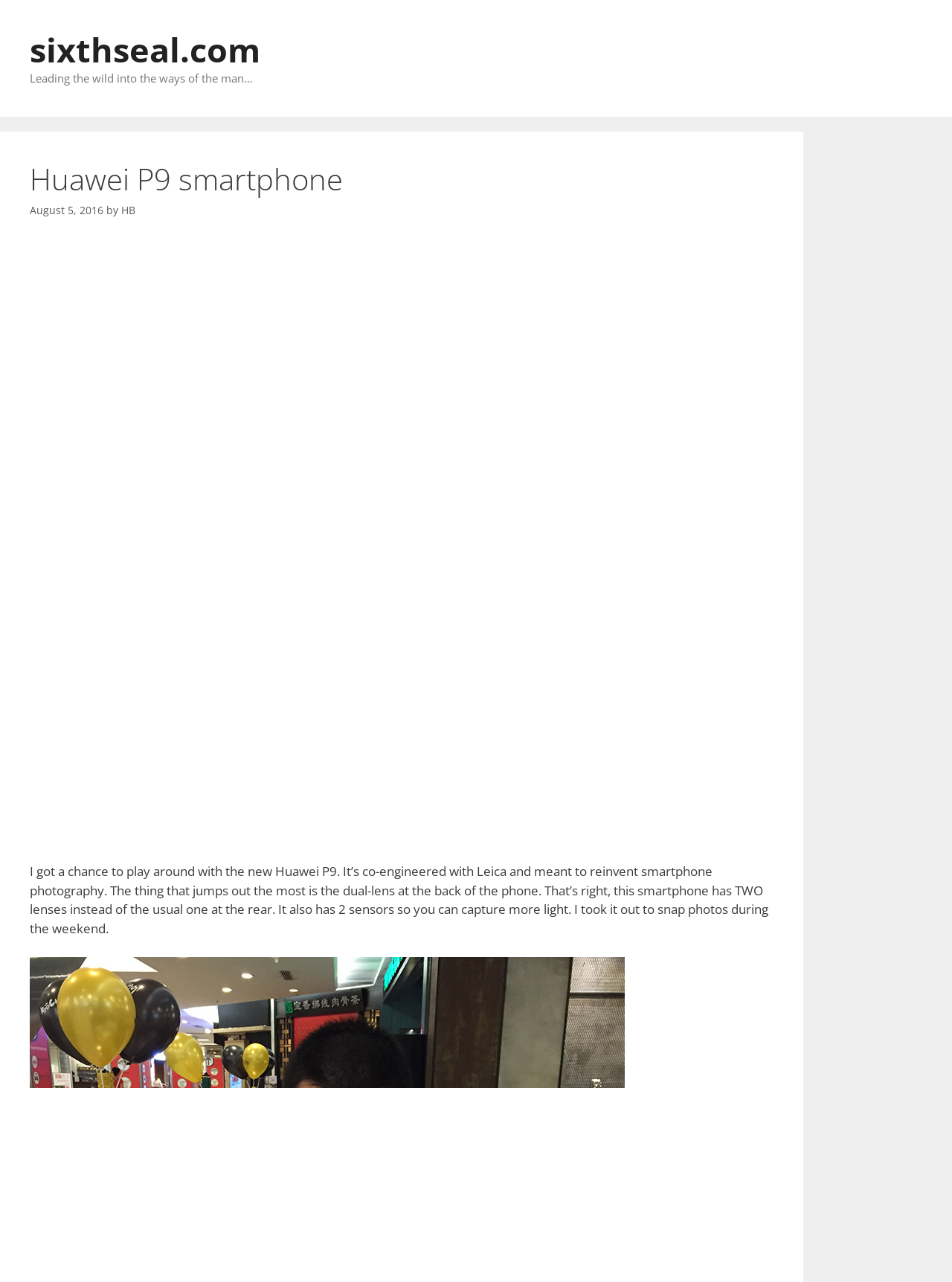Who is the author of the article?
Refer to the image and provide a one-word or short phrase answer.

HB